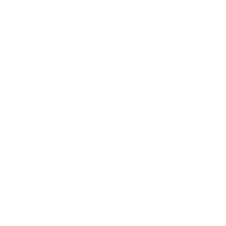With reference to the image, please provide a detailed answer to the following question: What technology does Digital Maart focus on?

The caption emphasizes that Digital Maart focuses on harnessing AI technology for enhanced marketing solutions, which is reflected in their product offerings and branding.